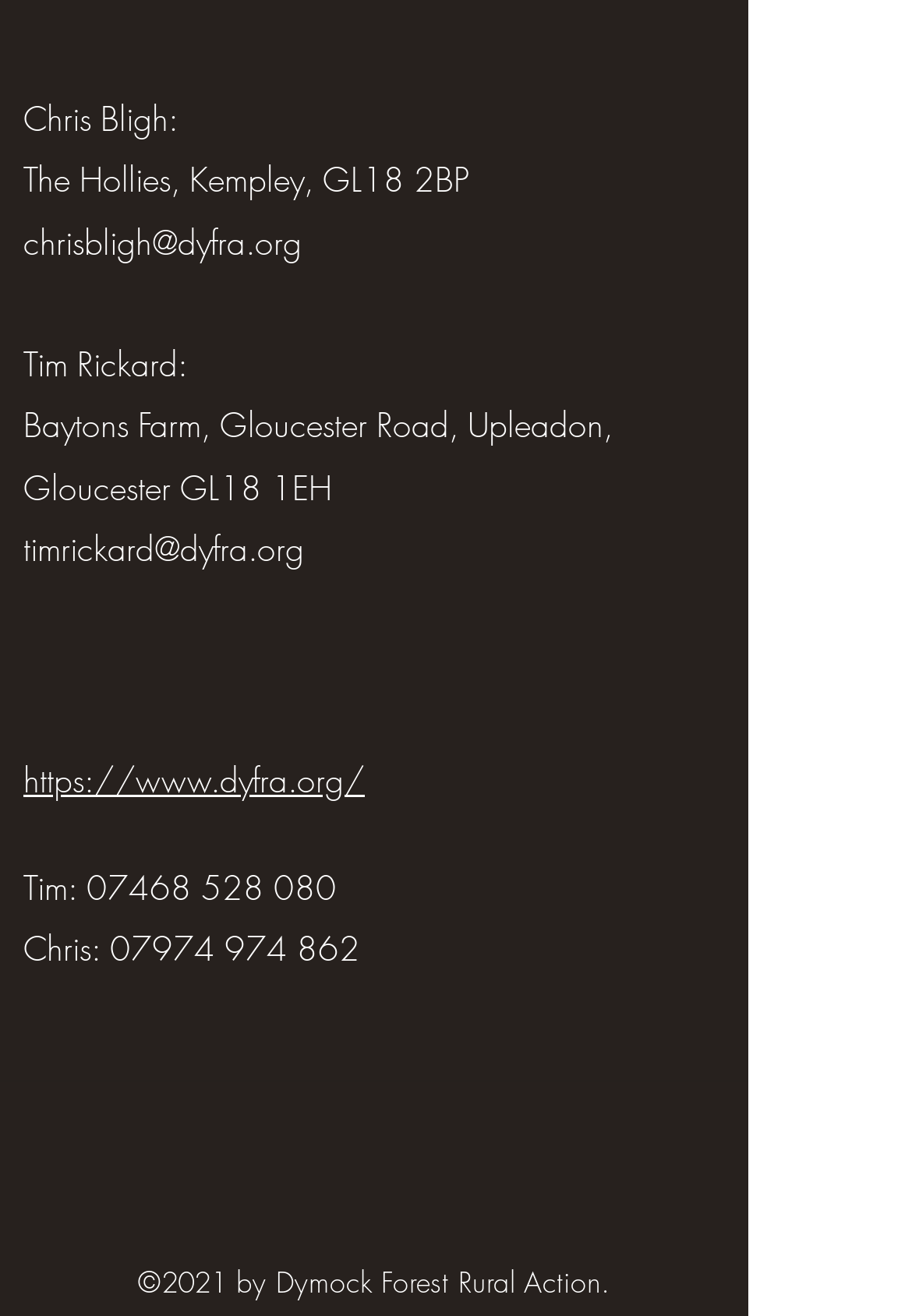What is the phone number of Tim?
Using the image as a reference, answer with just one word or a short phrase.

07468 528 080